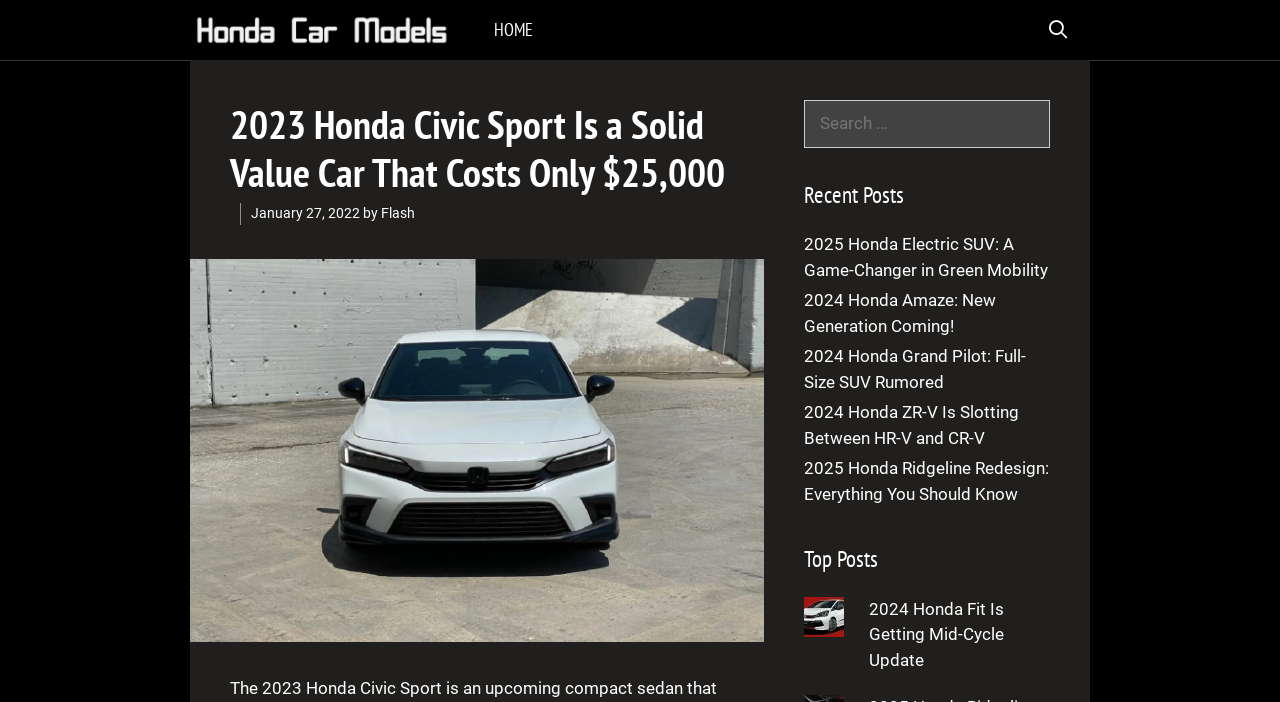What is the topic of the top post?
From the details in the image, provide a complete and detailed answer to the question.

The answer can be found by examining the first link element under the 'Recent Posts' heading, which has the text '2025 Honda Electric SUV: A Game-Changer in Green Mobility'.